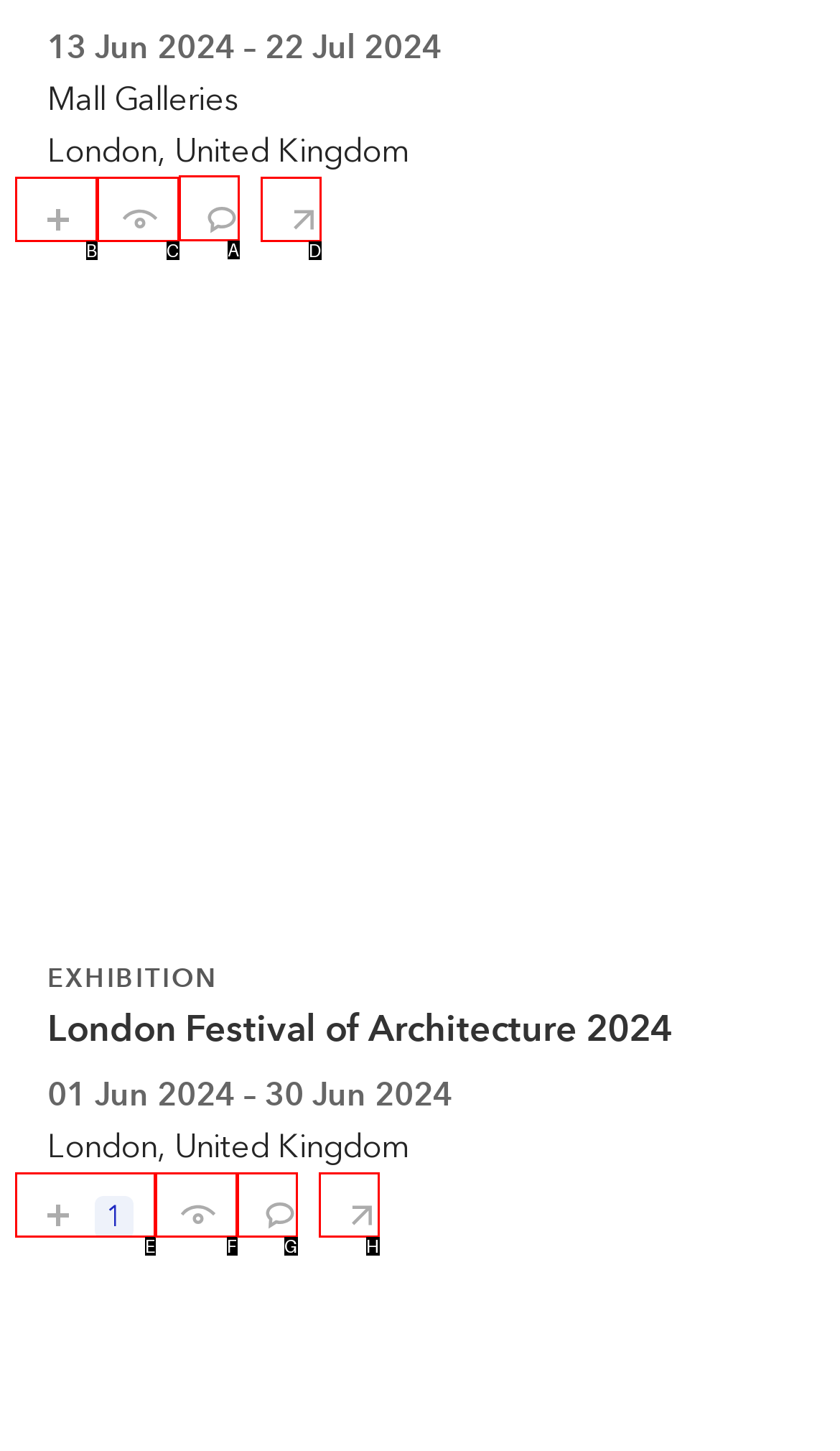Pick the right letter to click to achieve the task: Comment on NEAC
Answer with the letter of the correct option directly.

A